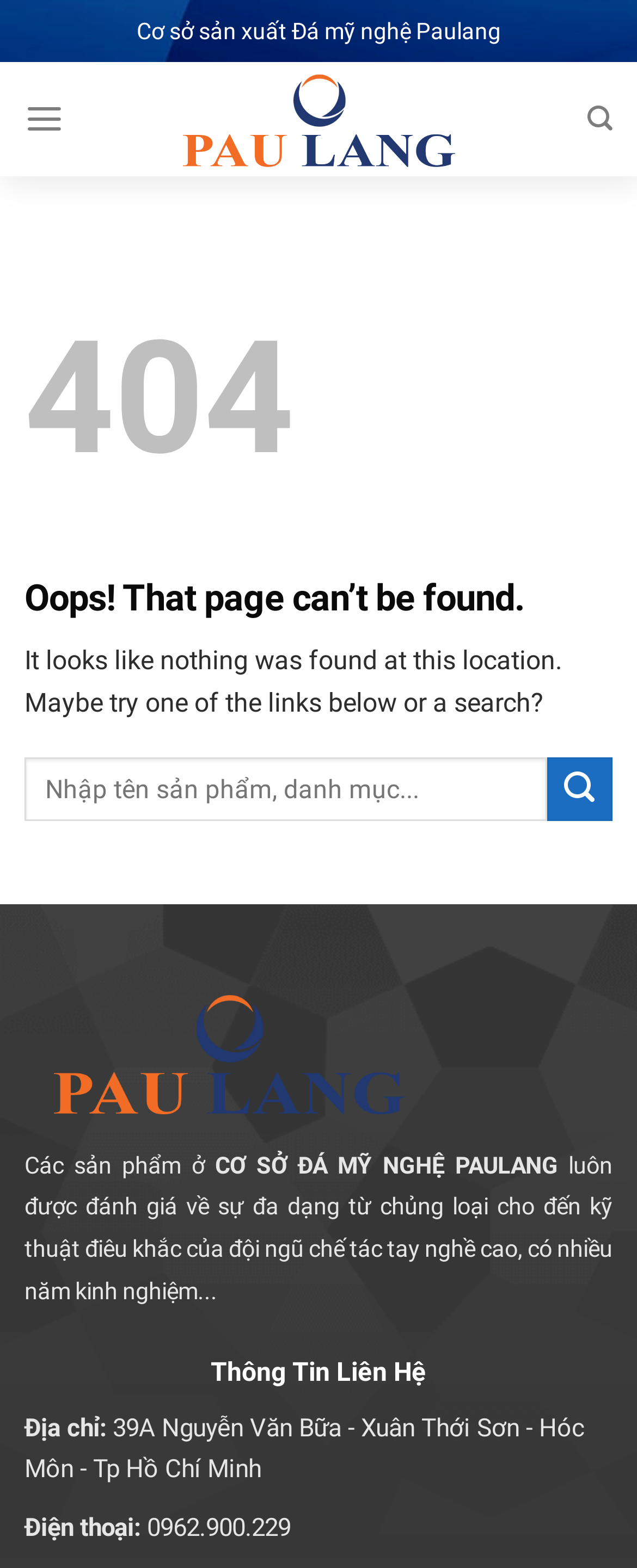Please provide the bounding box coordinates for the UI element as described: "aria-label="Menu"". The coordinates must be four floats between 0 and 1, represented as [left, top, right, bottom].

[0.038, 0.05, 0.101, 0.102]